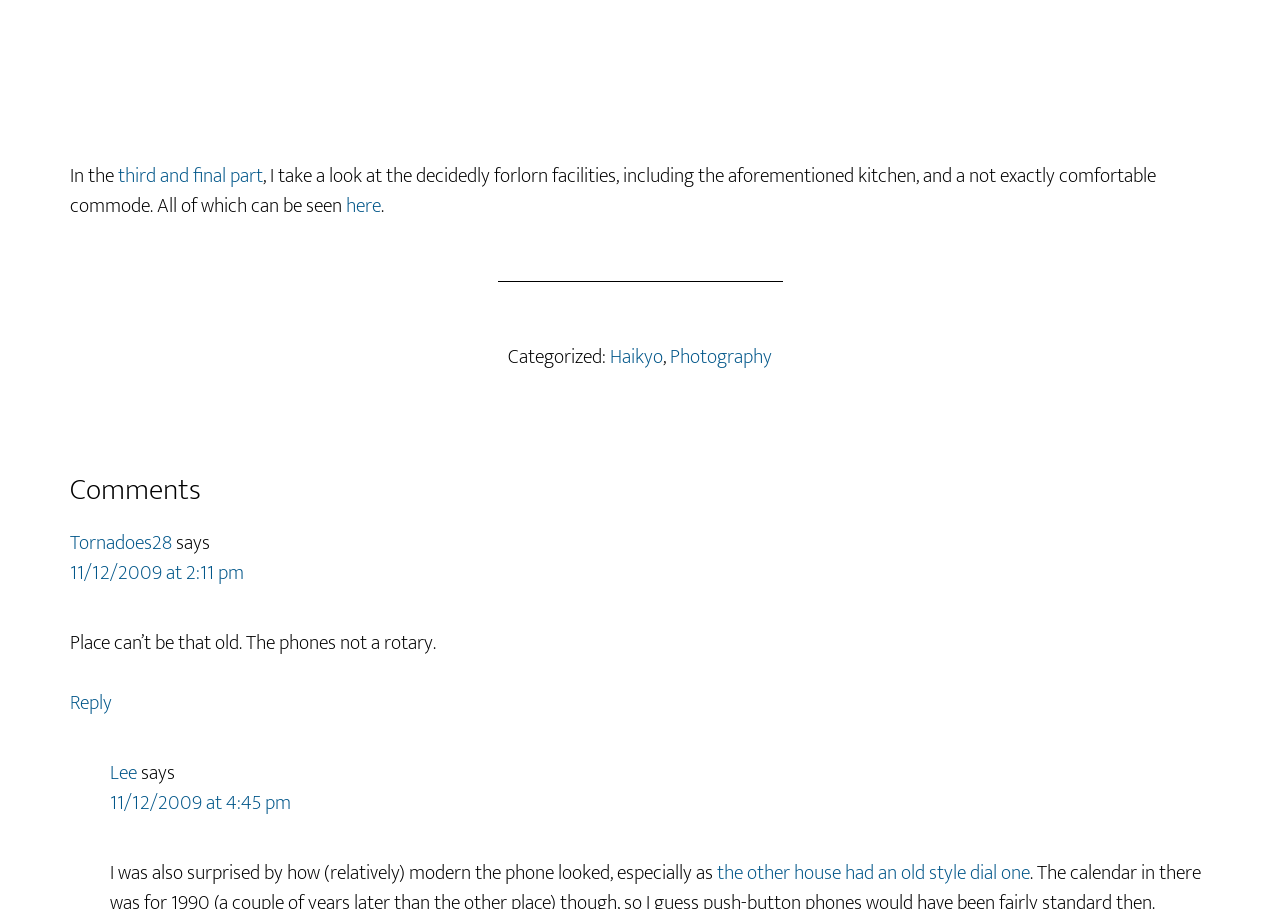Please answer the following query using a single word or phrase: 
What is the topic of the article?

Haikyo